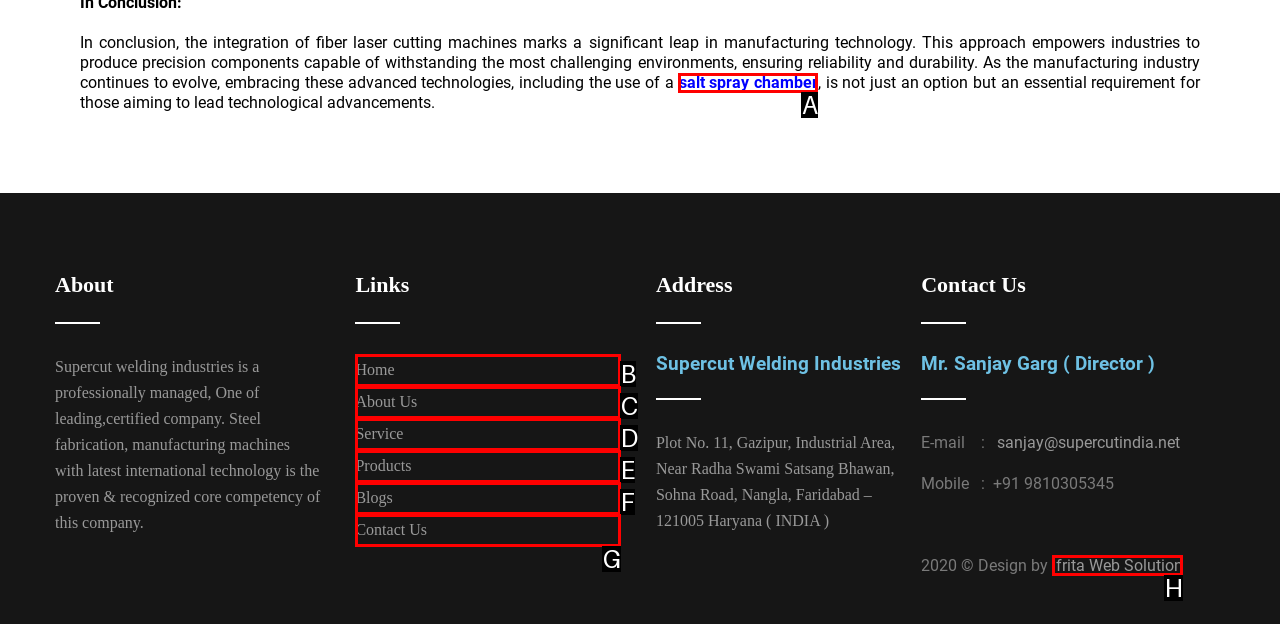Determine the correct UI element to click for this instruction: Go to the 'Home' page. Respond with the letter of the chosen element.

None